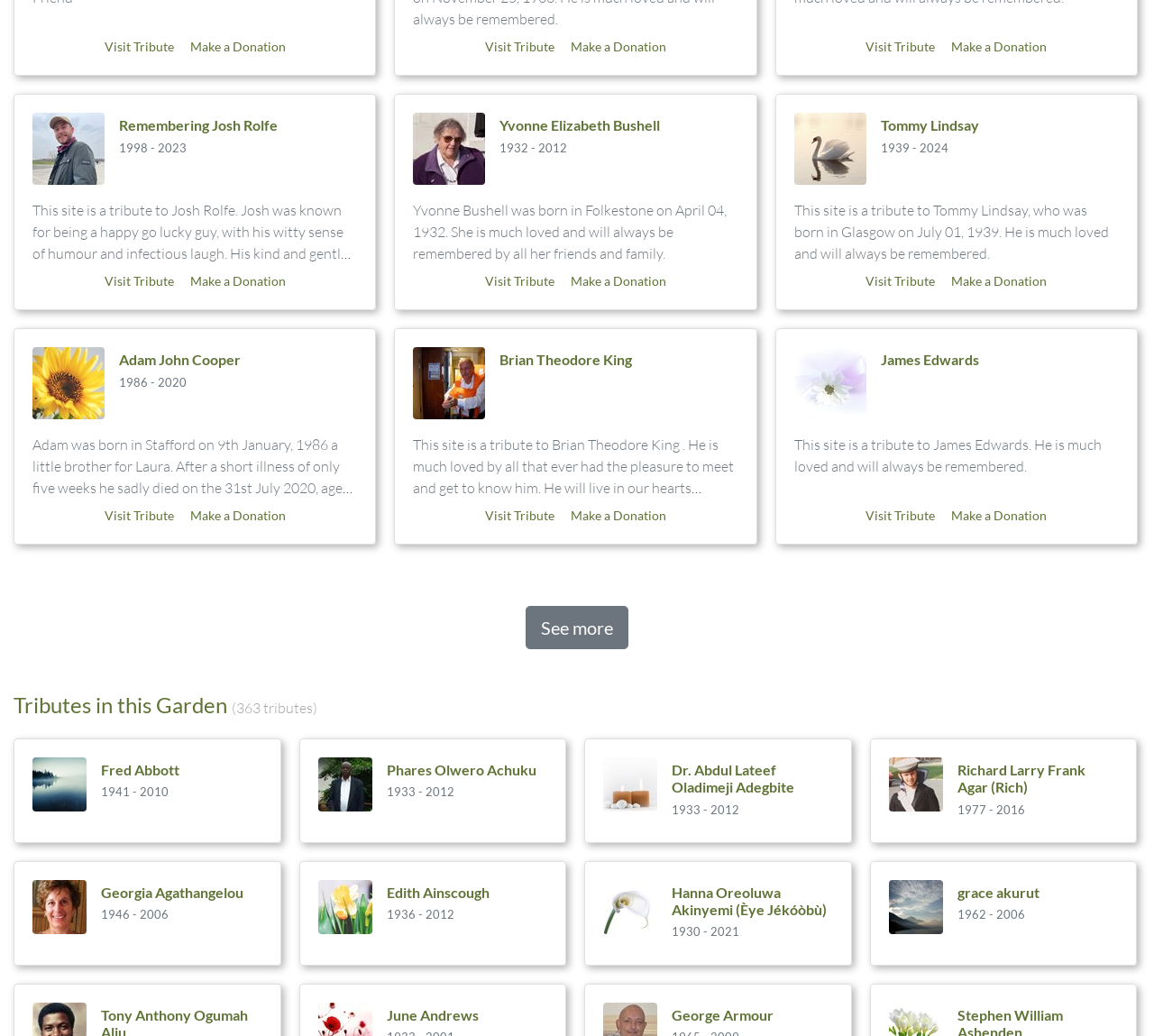Locate the bounding box coordinates of the item that should be clicked to fulfill the instruction: "Make a donation".

[0.158, 0.032, 0.254, 0.055]